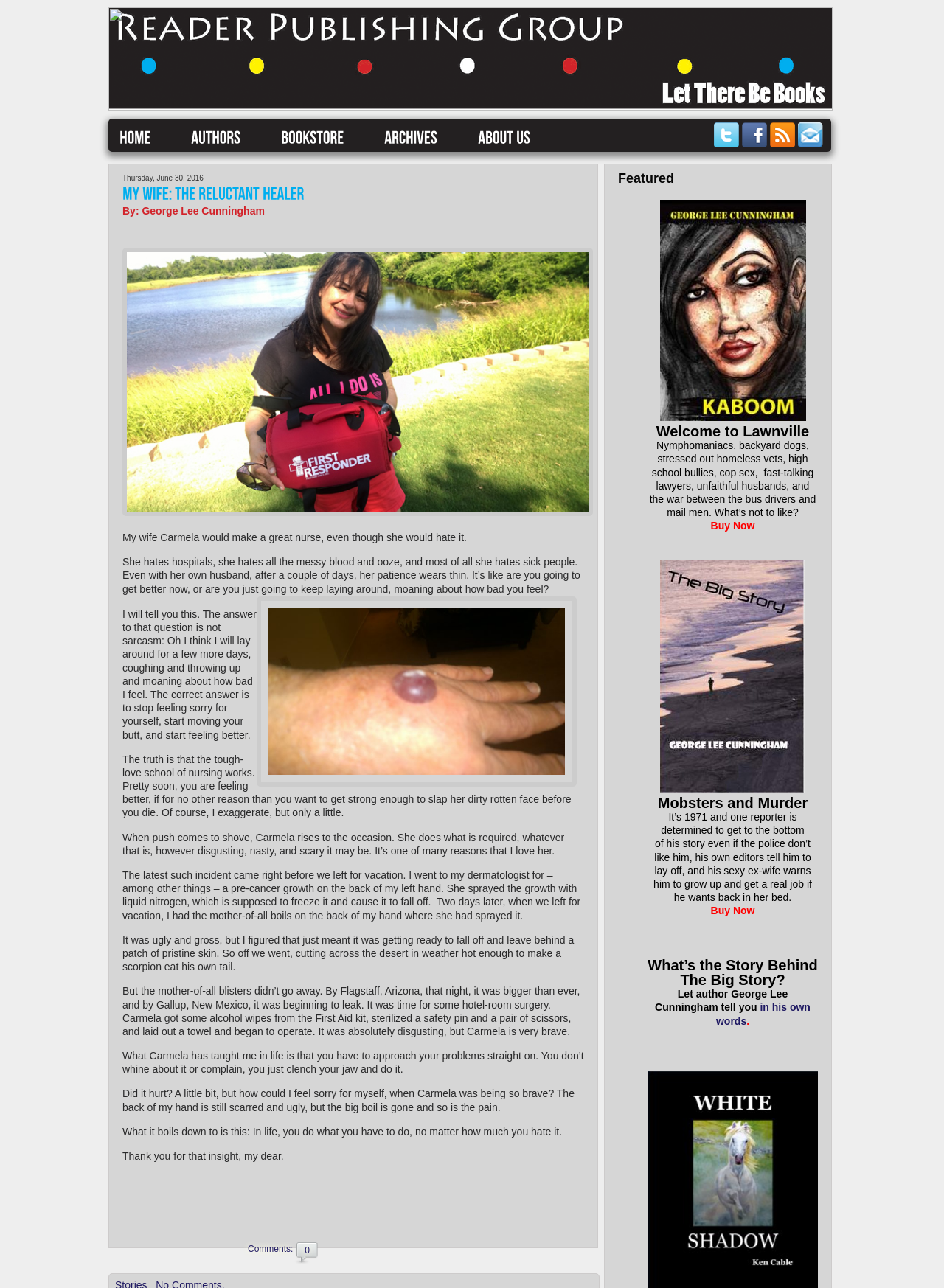Craft a detailed narrative of the webpage's structure and content.

This webpage is about a book titled "MY WIFE: THE RELUCTANT HEALER" by George Lee Cunningham. At the top of the page, there is a navigation menu with links to "Home", "Authors", "Bookstore", "Archives", and "About Us". Below the navigation menu, there is a heading with the book title and a subheading with the author's name.

The main content of the page is a blog post or article about the author's wife, Carmela, who is a reluctant healer. The article is divided into several paragraphs, each describing a different aspect of Carmela's personality and her approach to dealing with her husband's health issues. The text is accompanied by several images, including a photo of Carmela and a picture of a boil on the author's hand.

To the right of the main content, there is a sidebar with several sections. The top section is titled "Featured" and contains an image and a brief description of a book titled "Kaboom Title Art". Below this section, there are two more sections, each promoting a different book. The first section is titled "Welcome to Lawnville" and contains a brief description of the book, along with a "Buy Now" link. The second section is titled "Mobsters and Murder" and contains a similar description and link.

At the bottom of the page, there is a section titled "What's the Story Behind The Big Story?" with a brief text and a link to an author interview.